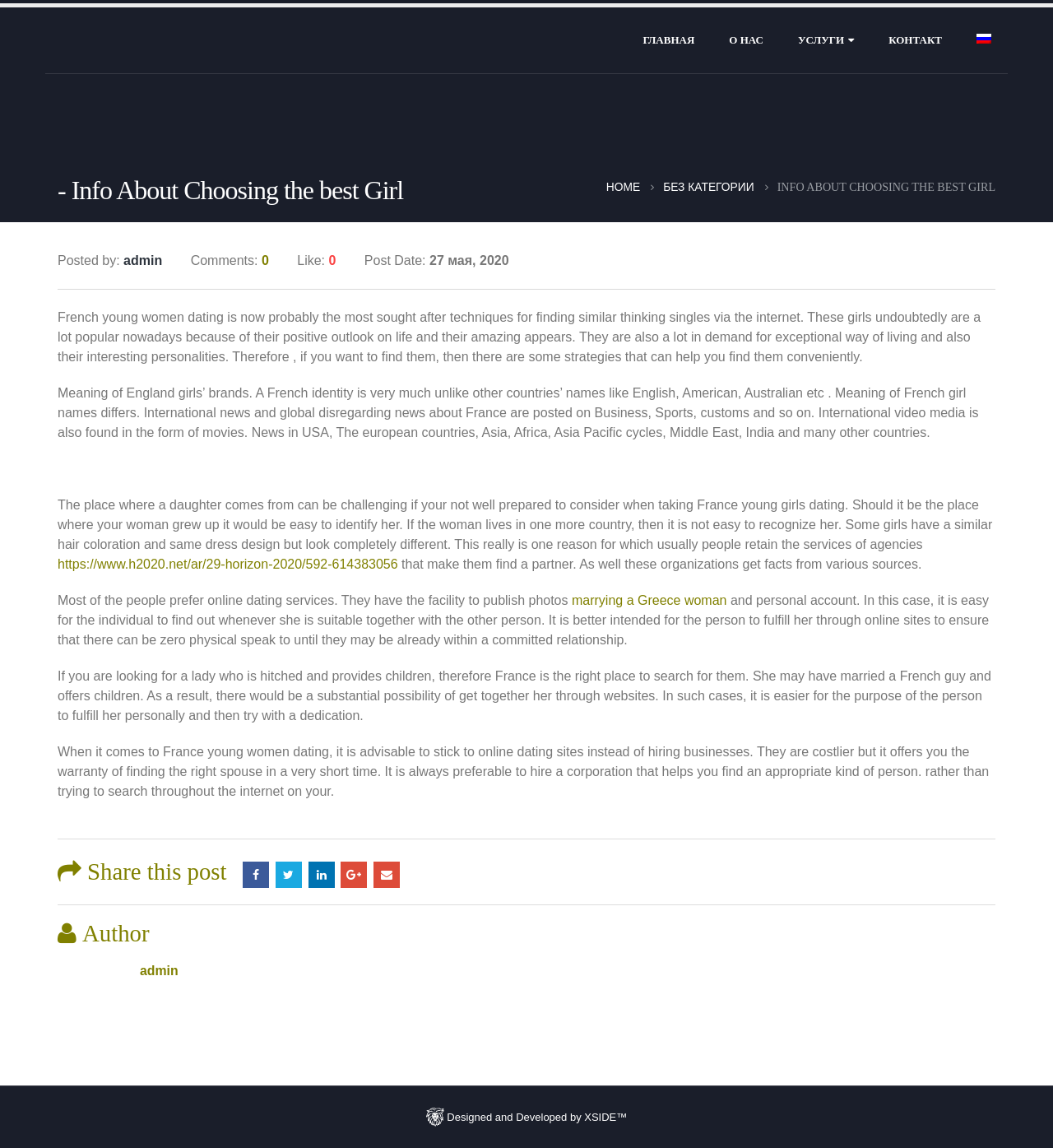Locate the bounding box coordinates of the area that needs to be clicked to fulfill the following instruction: "Click on the 'ГЛАВНАЯ' link". The coordinates should be in the format of four float numbers between 0 and 1, namely [left, top, right, bottom].

[0.595, 0.003, 0.675, 0.064]